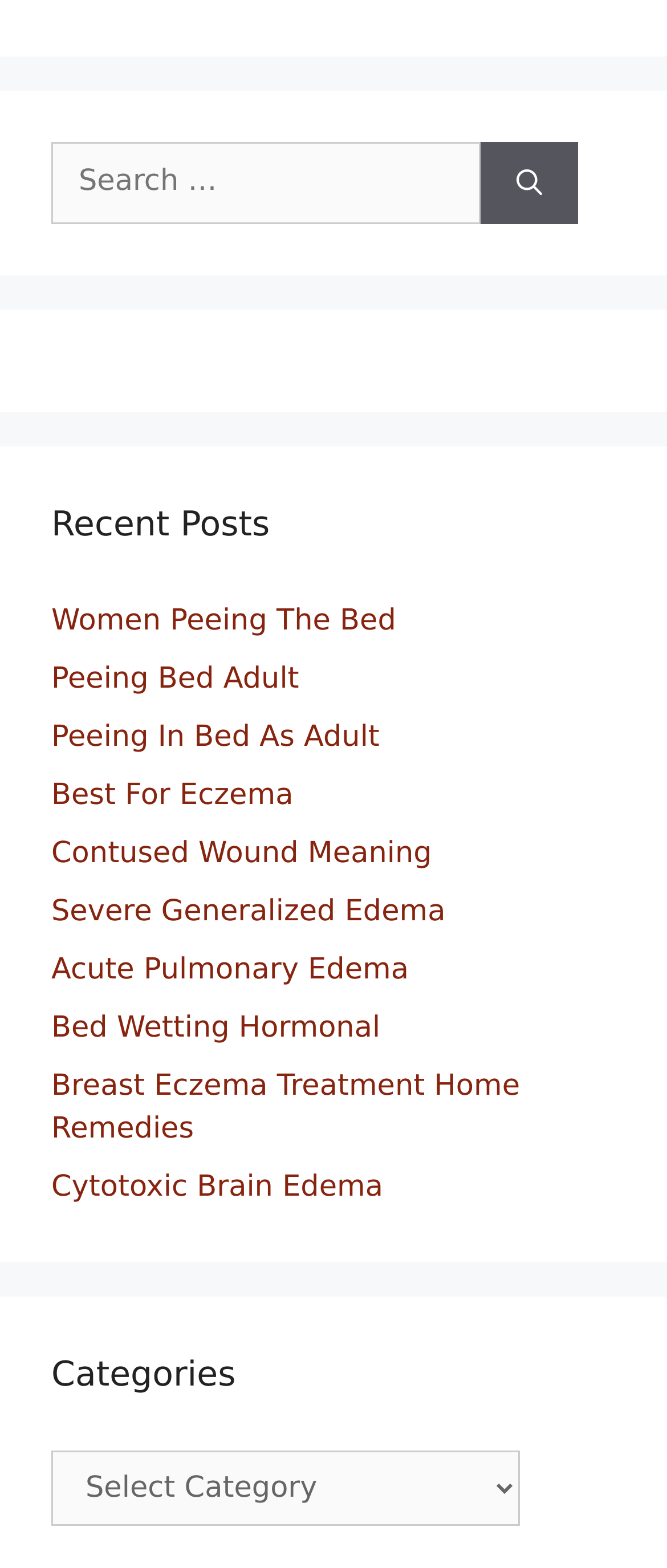Determine the bounding box coordinates of the section I need to click to execute the following instruction: "Contact us". Provide the coordinates as four float numbers between 0 and 1, i.e., [left, top, right, bottom].

None